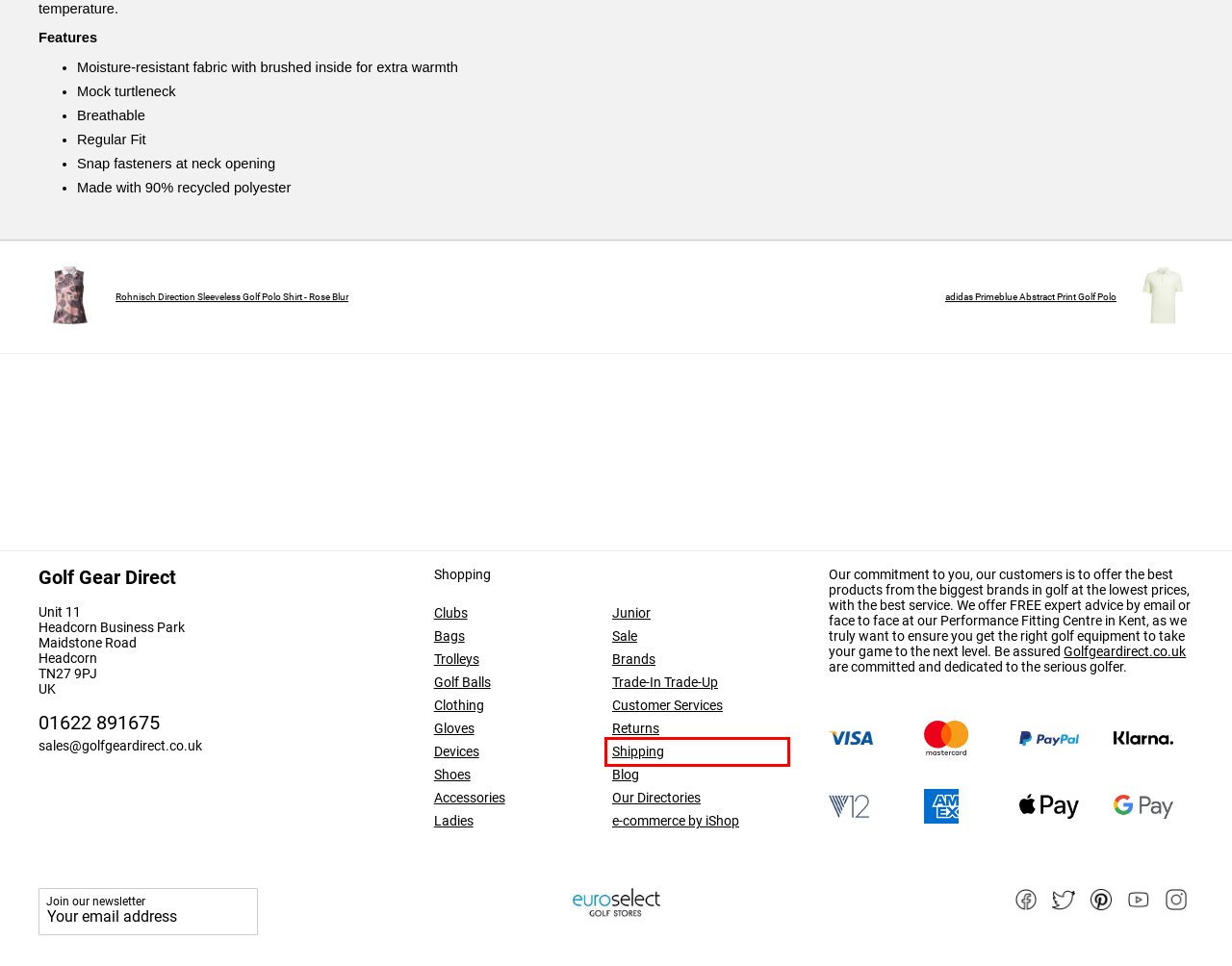Examine the screenshot of a webpage with a red rectangle bounding box. Select the most accurate webpage description that matches the new webpage after clicking the element within the bounding box. Here are the candidates:
A. Golfgeardirect Reviews | Read Customer Service Reviews of www.golfgeardirect.co.uk
B. Trade-In Trade-Up | Golf Gear Direct
C. Golf Accessories | Golf Gear Direct
D. Business Directories | Golf Gear Direct
E. Golf Gear Direct | Shipping & Delivery Information
F. Golf Gear Direct | Dedicated To The Serious Golfer
G. Golf Gear Direct Gift Vouchers
H. Customer Services | Golf Gear Direct

E